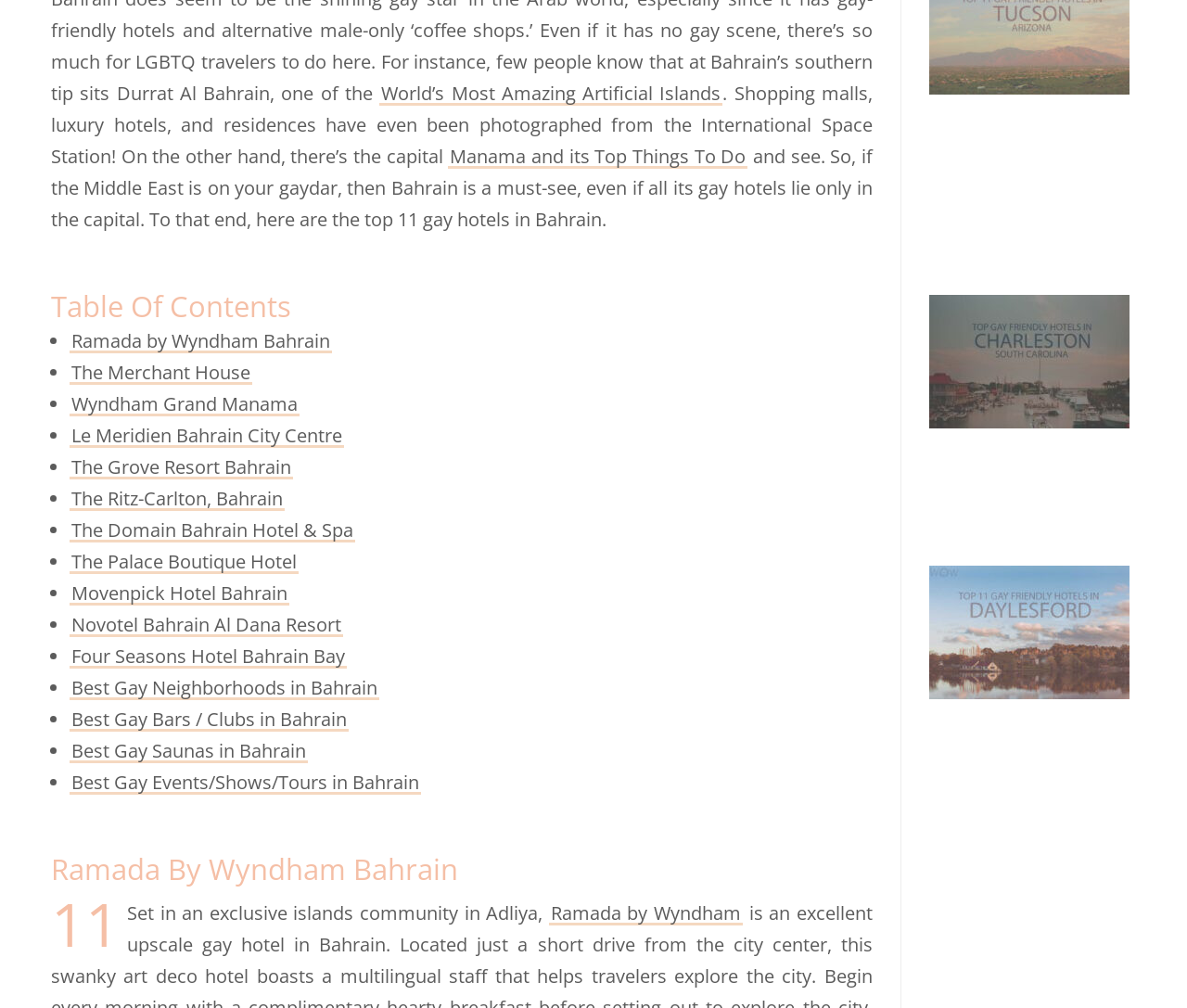Please indicate the bounding box coordinates of the element's region to be clicked to achieve the instruction: "Read the article about Top 11 Gay Friendly Hotels in Charleston SC". Provide the coordinates as four float numbers between 0 and 1, i.e., [left, top, right, bottom].

[0.783, 0.292, 0.951, 0.425]